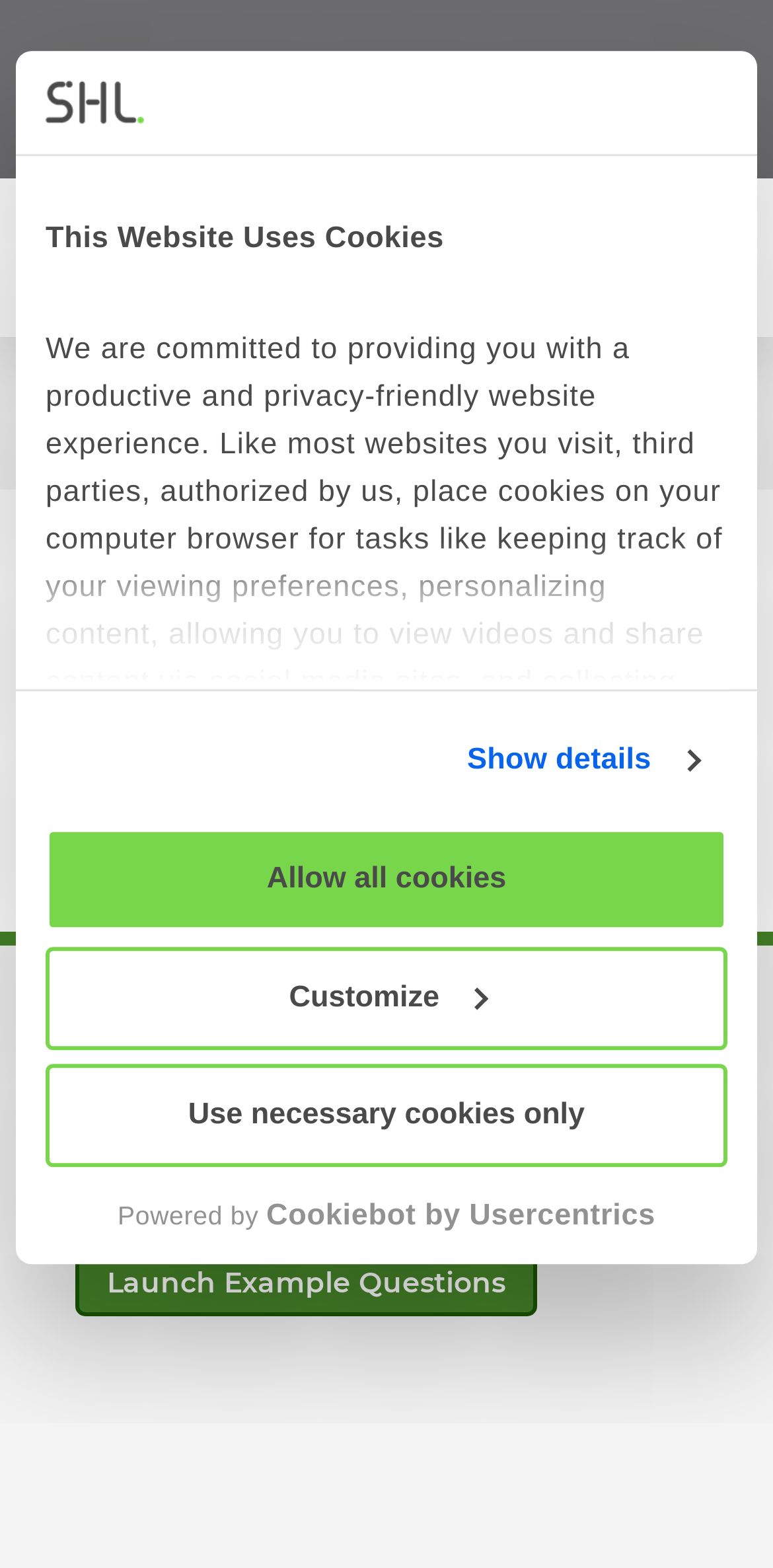Find the bounding box coordinates of the element to click in order to complete this instruction: "Click the Close button". The bounding box coordinates must be four float numbers between 0 and 1, denoted as [left, top, right, bottom].

[0.89, 0.046, 0.936, 0.068]